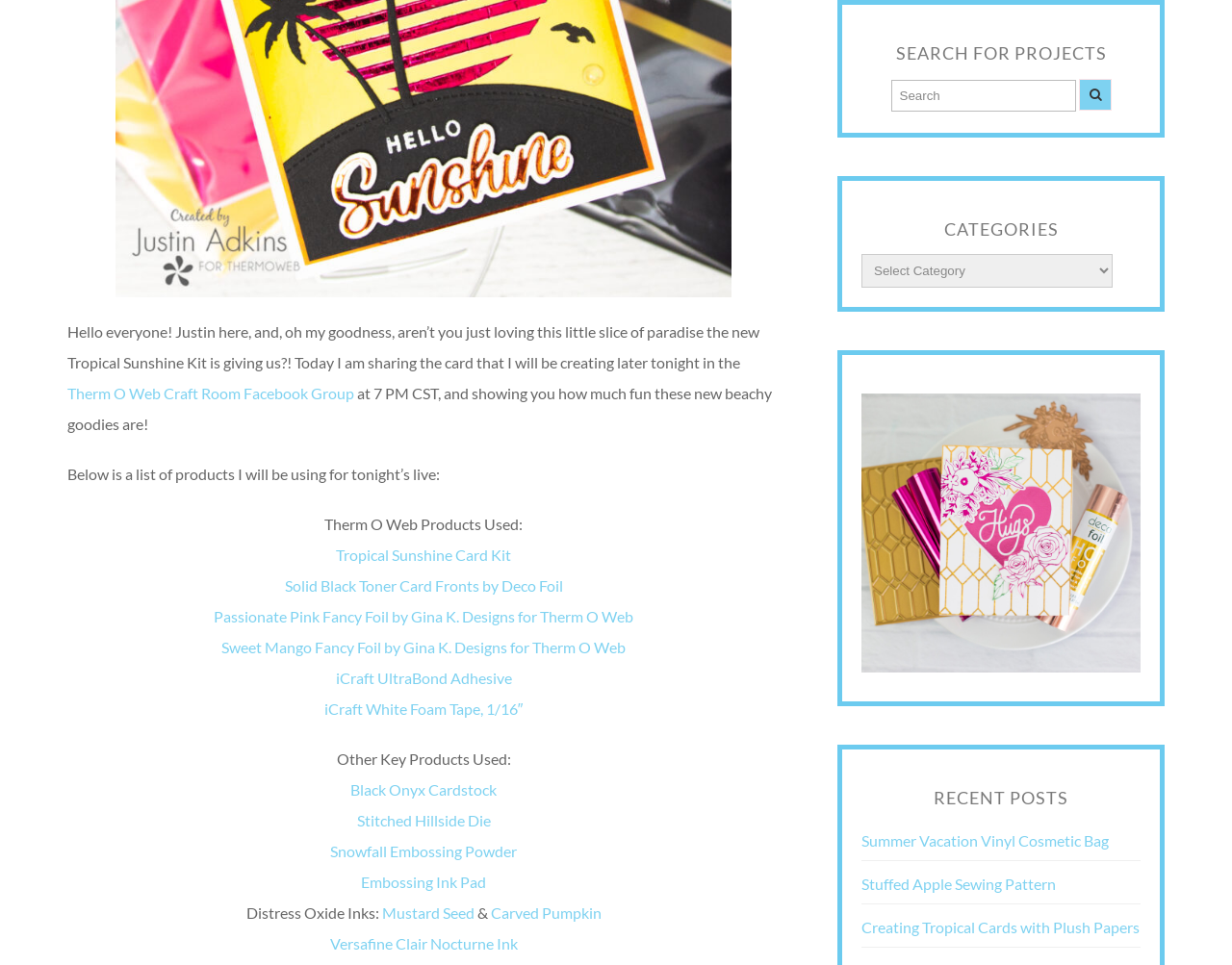Determine the bounding box coordinates of the section I need to click to execute the following instruction: "Read the recent post about Summer Vacation Vinyl Cosmetic Bag". Provide the coordinates as four float numbers between 0 and 1, i.e., [left, top, right, bottom].

[0.699, 0.862, 0.9, 0.881]